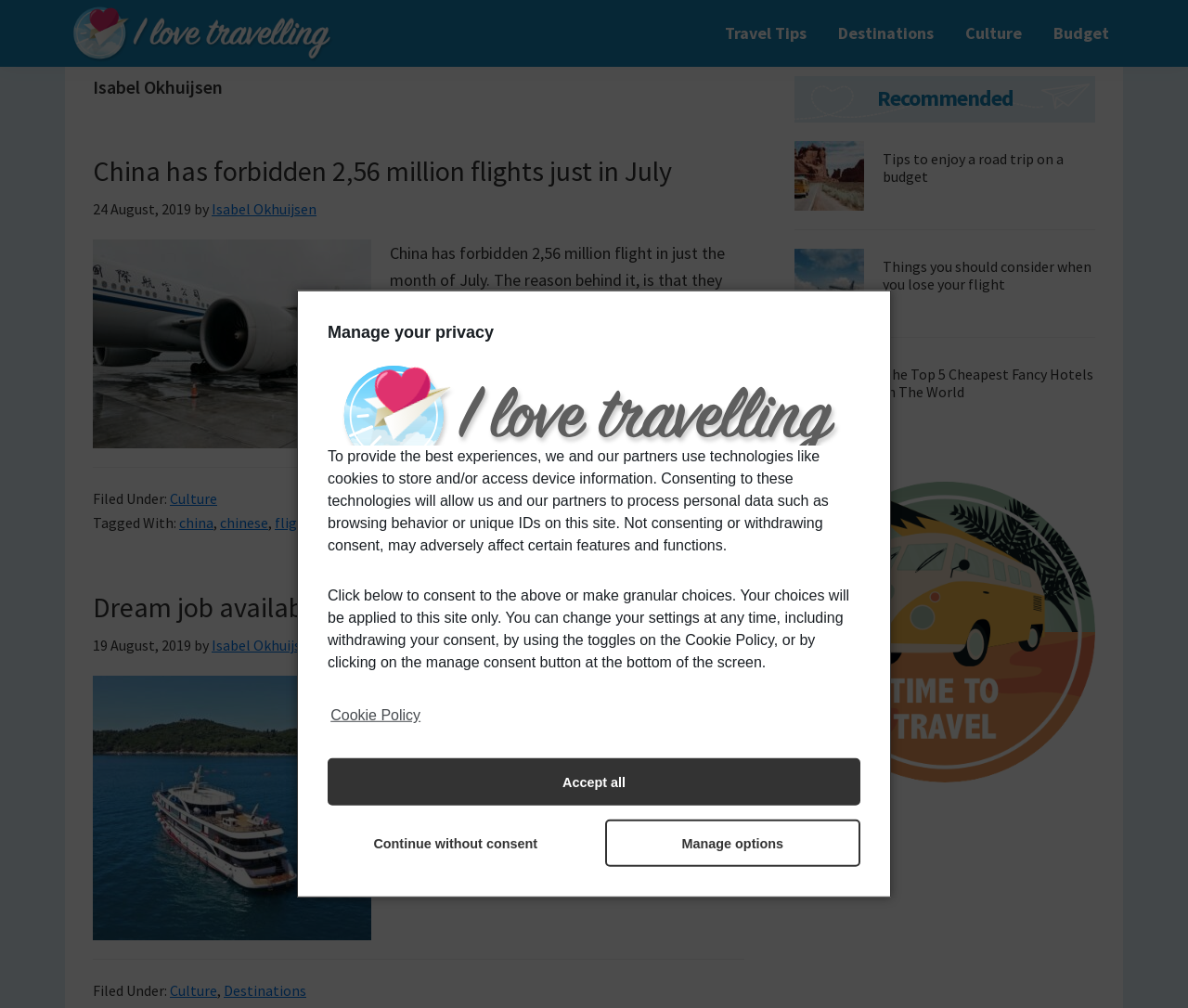Identify the bounding box coordinates for the element that needs to be clicked to fulfill this instruction: "Click on the 'Culture' link". Provide the coordinates in the format of four float numbers between 0 and 1: [left, top, right, bottom].

[0.143, 0.485, 0.183, 0.504]